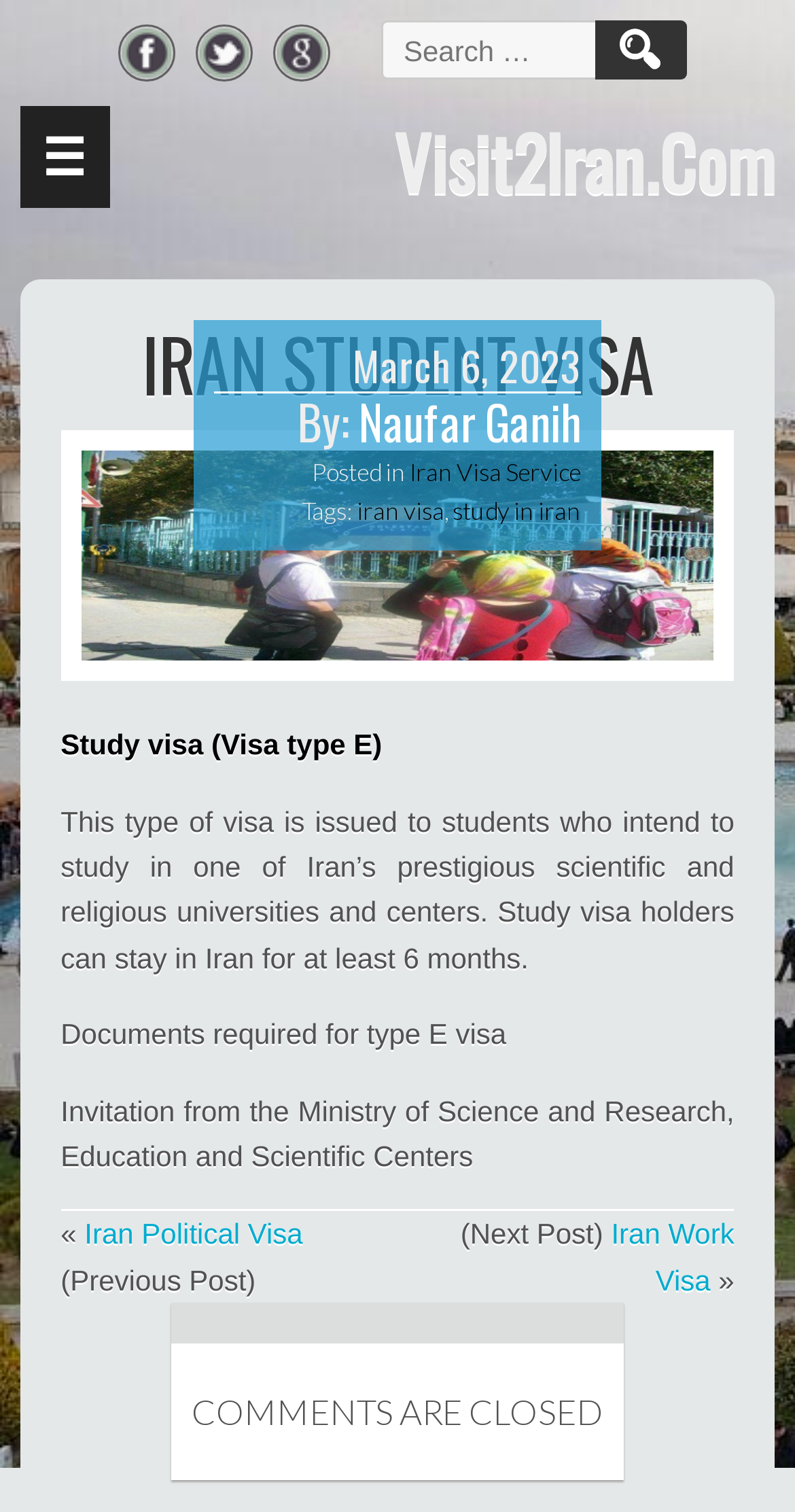Please answer the following question using a single word or phrase: 
What is the type of visa discussed in this article?

Study visa